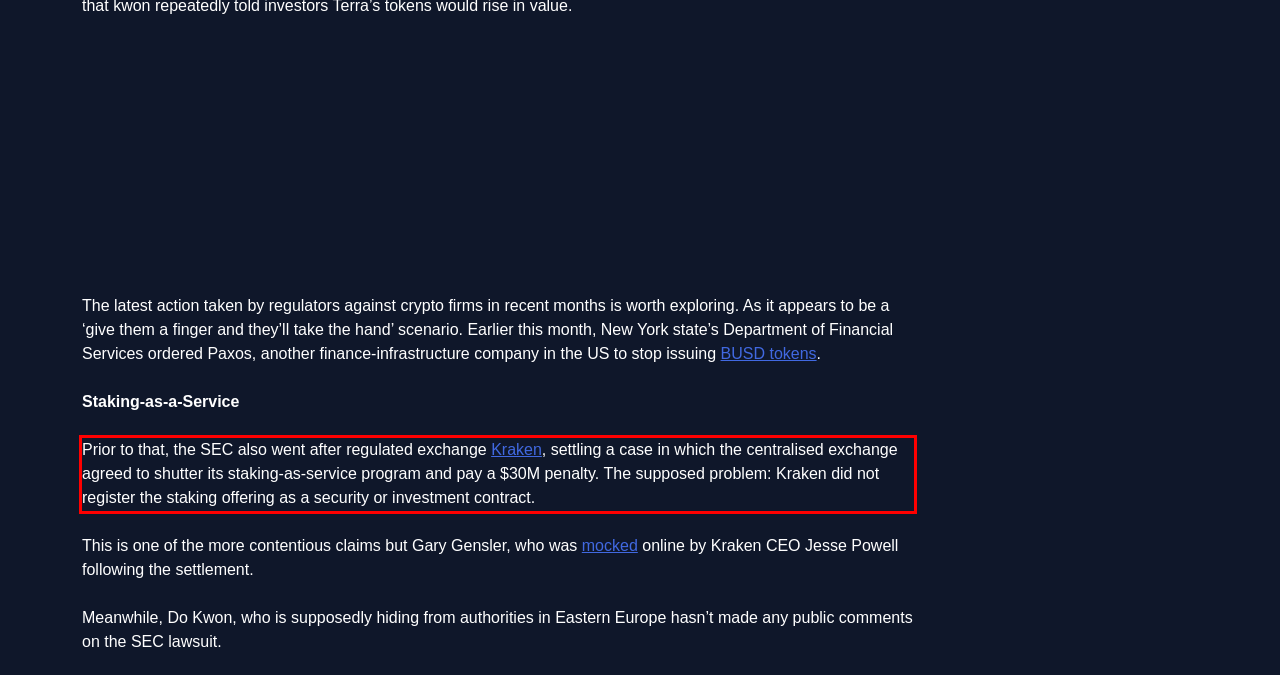Extract and provide the text found inside the red rectangle in the screenshot of the webpage.

Prior to that, the SEC also went after regulated exchange Kraken, settling a case in which the centralised exchange agreed to shutter its staking-as-service program and pay a $30M penalty. The supposed problem: Kraken did not register the staking offering as a security or investment contract.